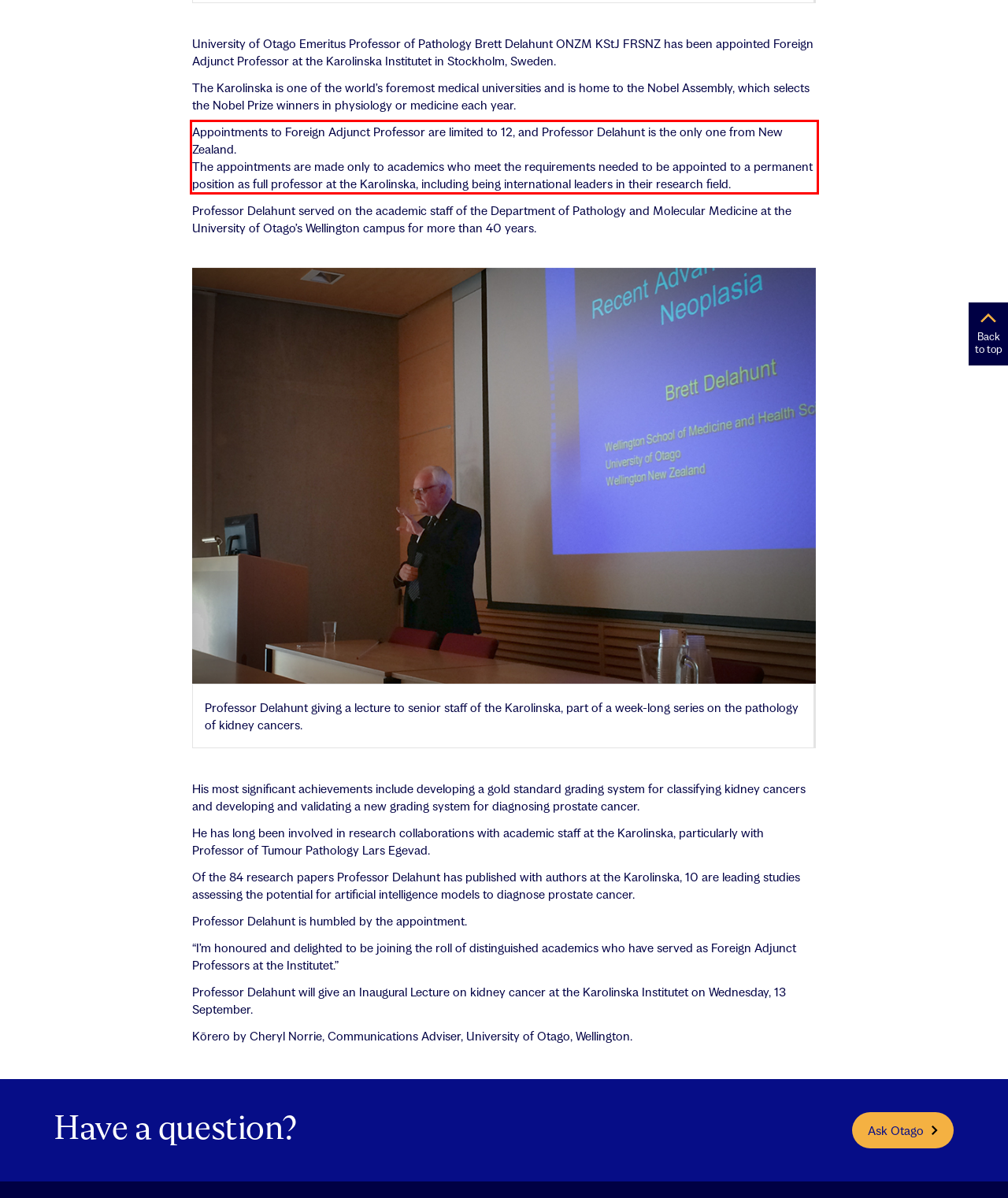Please look at the webpage screenshot and extract the text enclosed by the red bounding box.

Appointments to Foreign Adjunct Professor are limited to 12, and Professor Delahunt is the only one from New Zealand. The appointments are made only to academics who meet the requirements needed to be appointed to a permanent position as full professor at the Karolinska, including being international leaders in their research field.